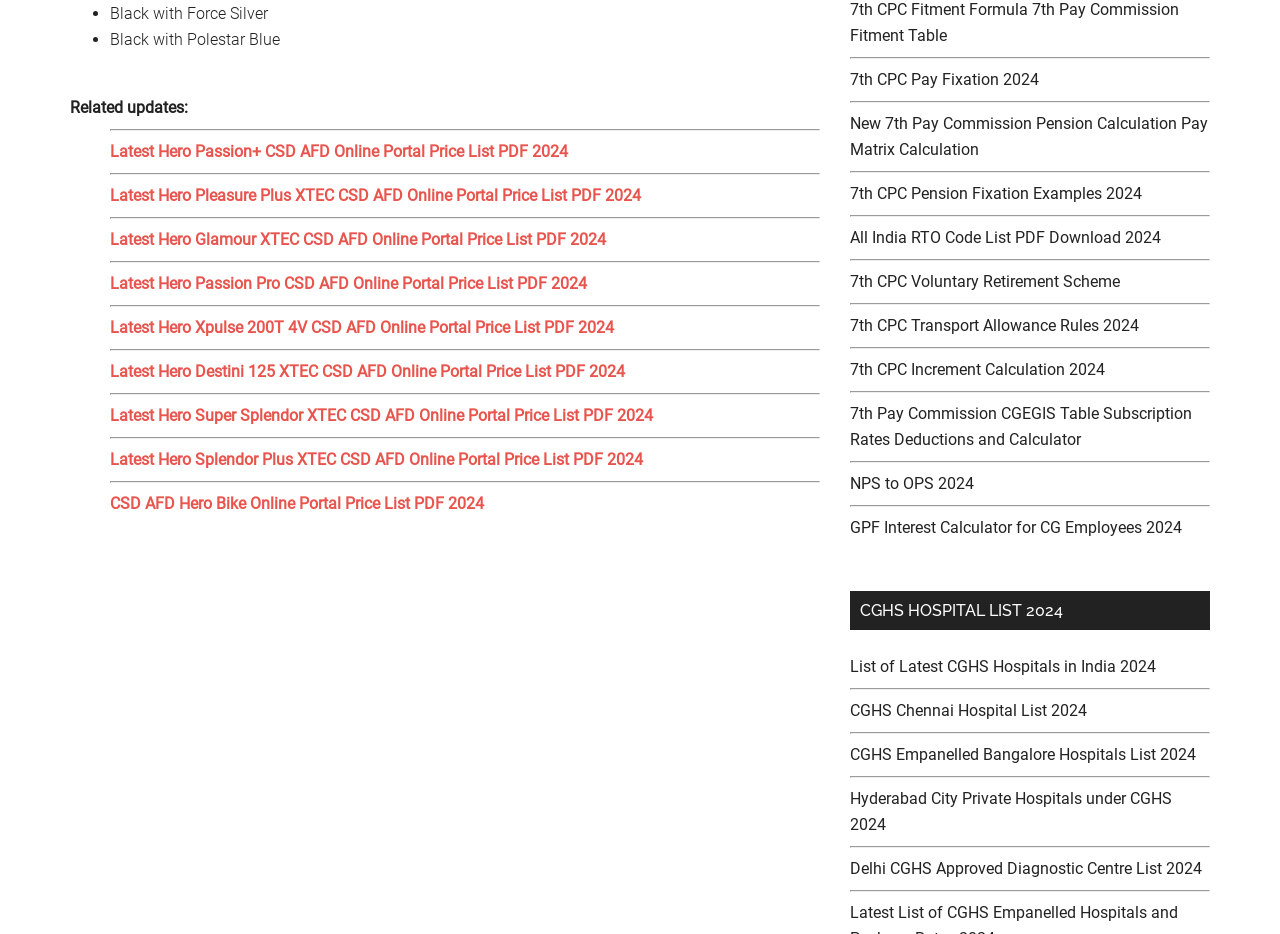Please provide a one-word or short phrase answer to the question:
What is CGHS?

Central Government Health Scheme